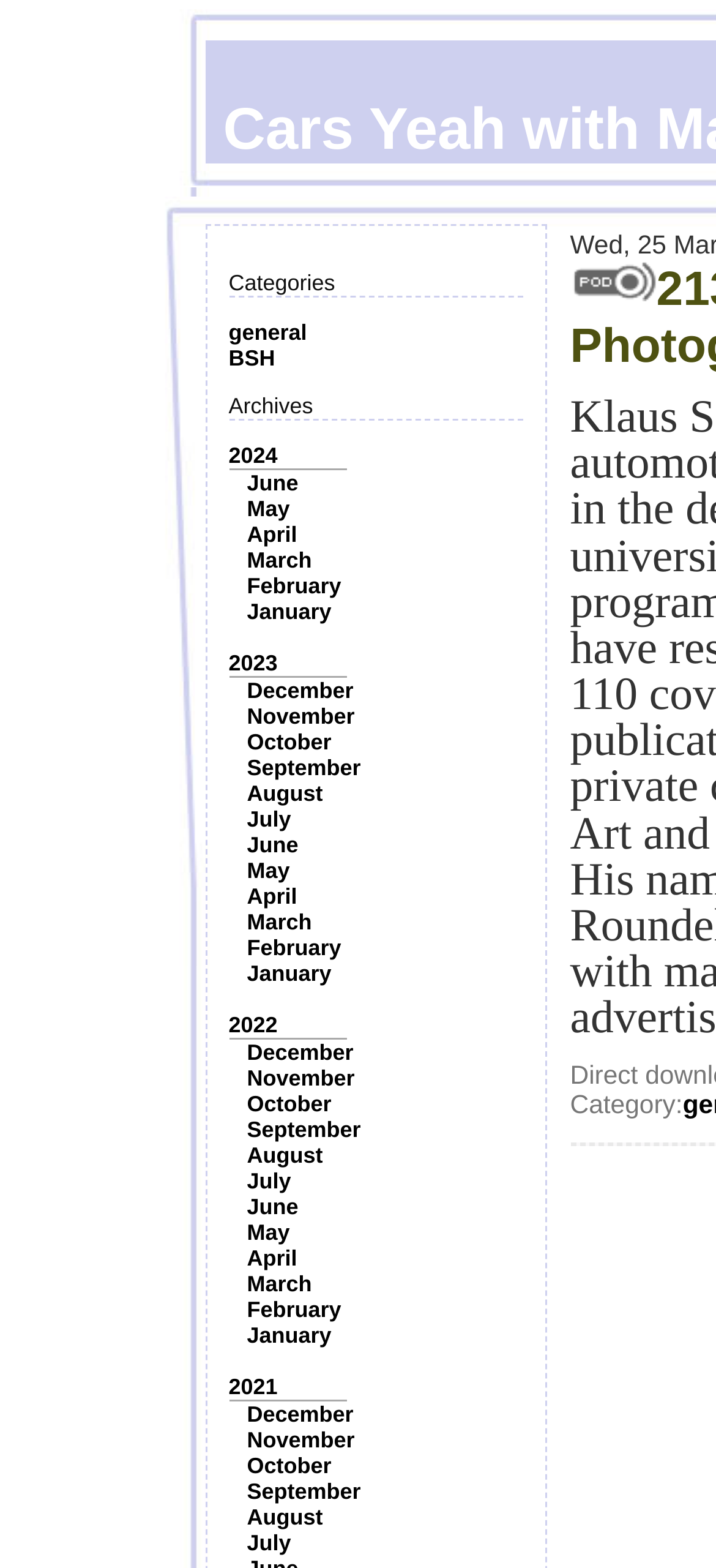From the webpage screenshot, predict the bounding box coordinates (top-left x, top-left y, bottom-right x, bottom-right y) for the UI element described here: January

[0.345, 0.843, 0.463, 0.86]